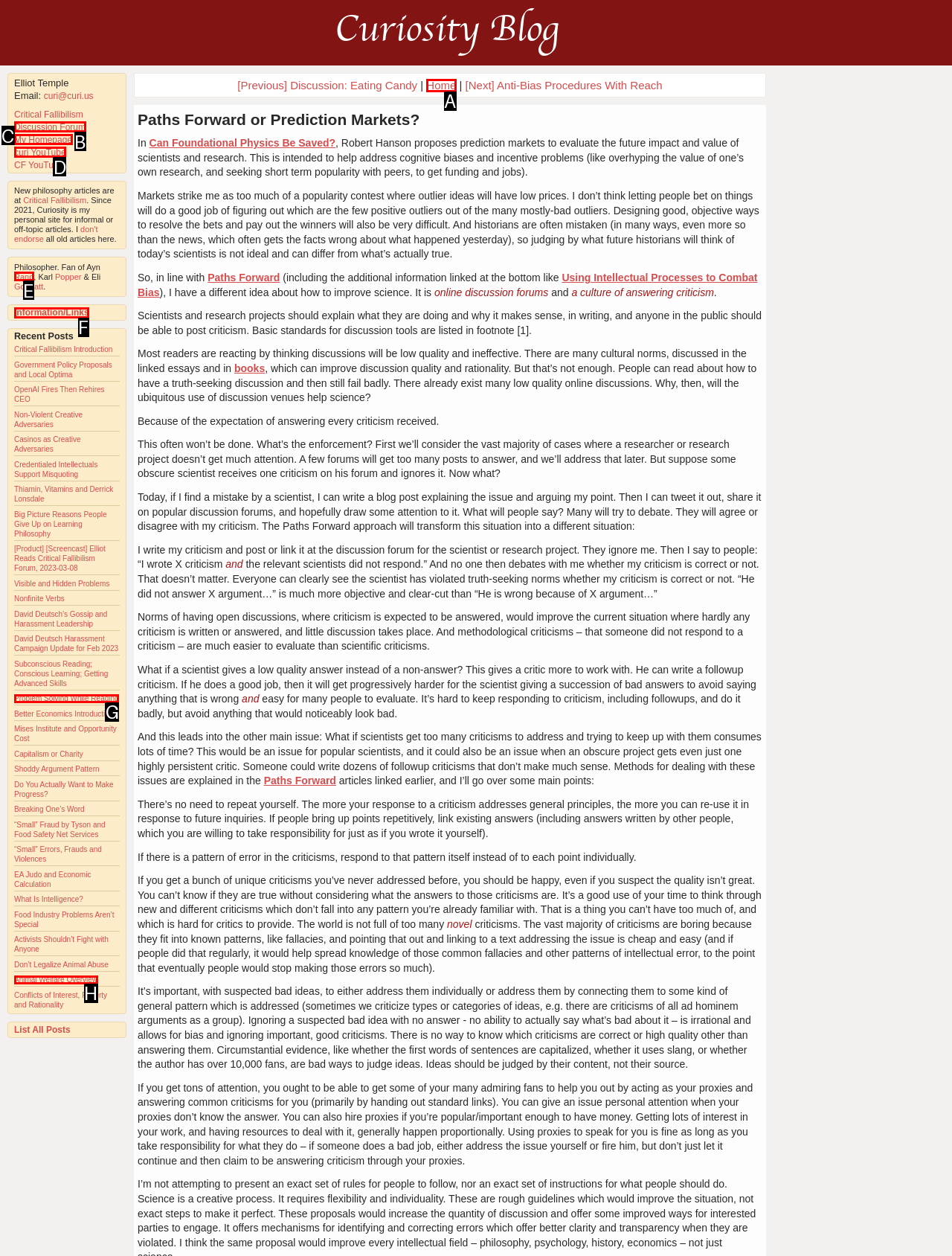Tell me which one HTML element I should click to complete the following task: check Information/Links Answer with the option's letter from the given choices directly.

F